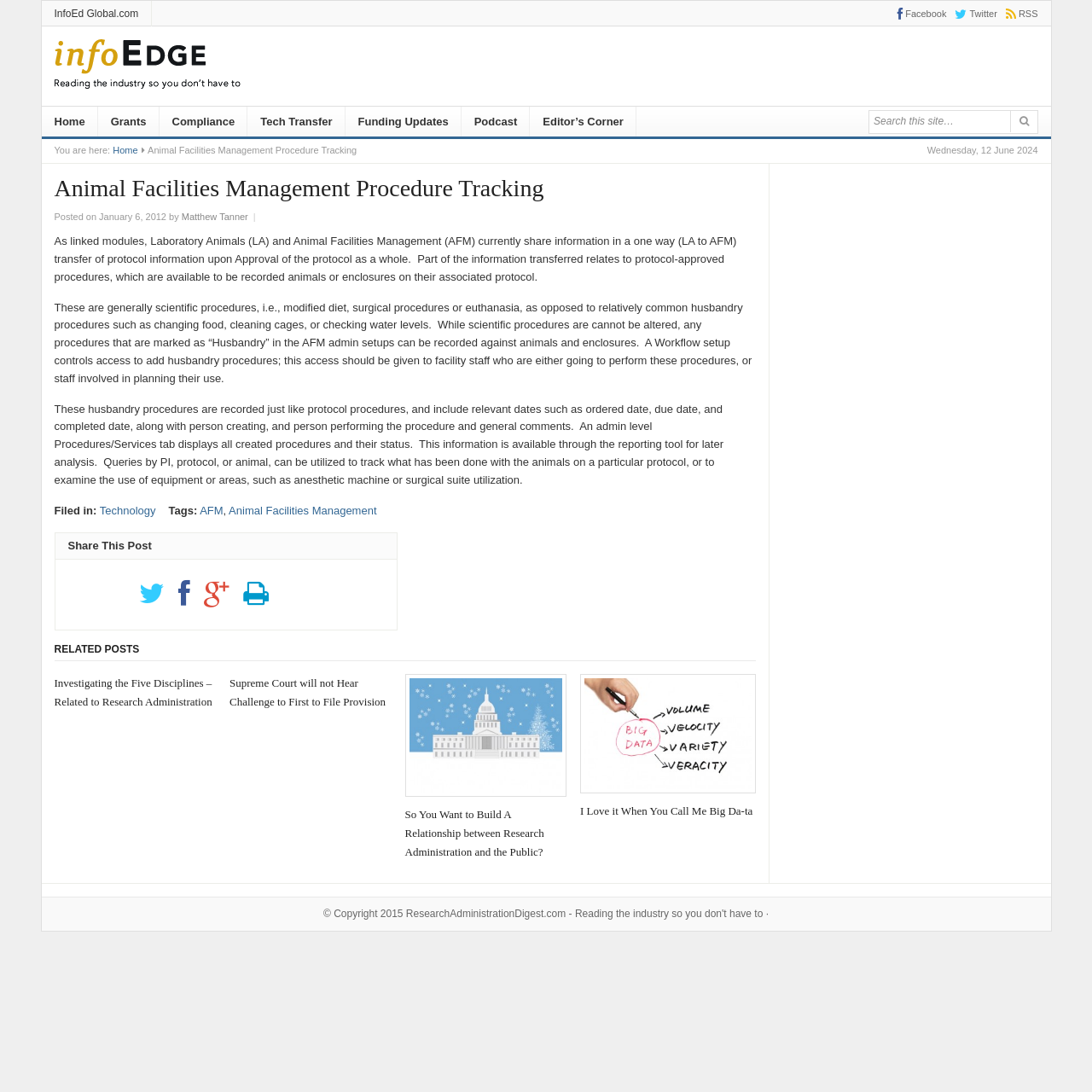What is the function of the Procedures/Services tab?
Answer the question with detailed information derived from the image.

I found the function of the Procedures/Services tab by reading the static text 'An admin level Procedures/Services tab displays all created procedures and their status.' which is located inside the article section.